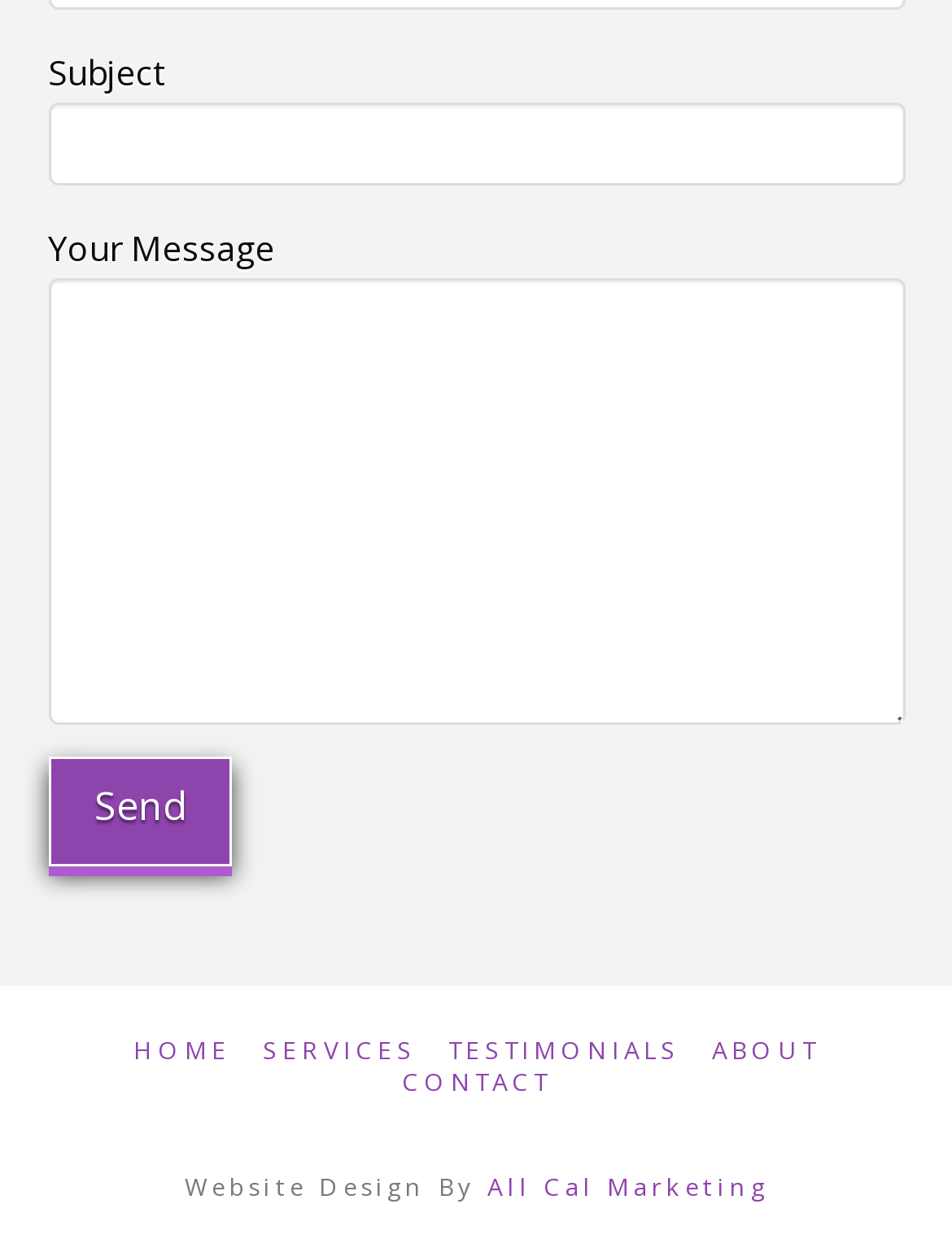Find and provide the bounding box coordinates for the UI element described here: "Request Free Quote". The coordinates should be given as four float numbers between 0 and 1: [left, top, right, bottom].

None